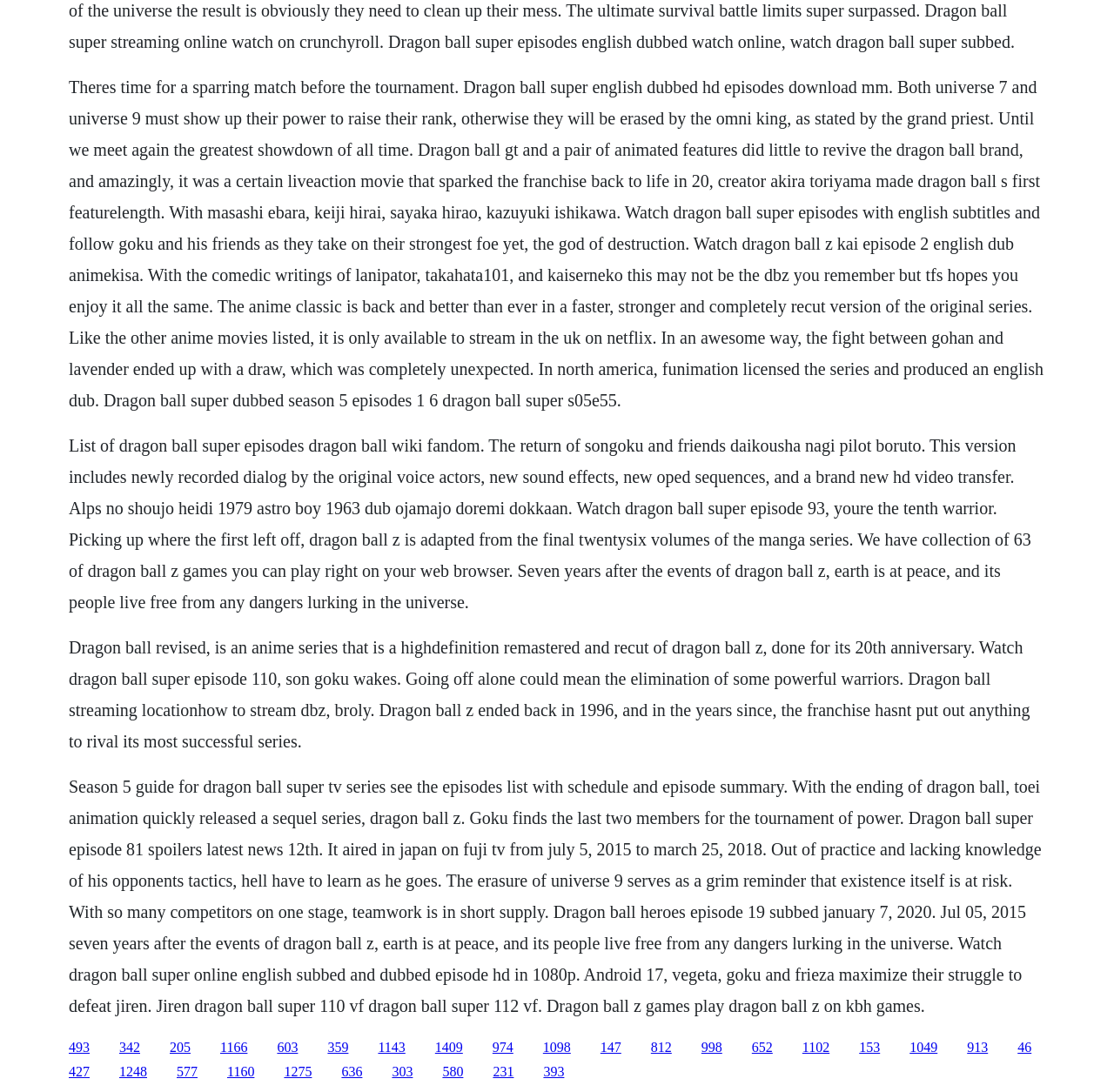How many links are available at the bottom of the webpage?
Relying on the image, give a concise answer in one word or a brief phrase.

30